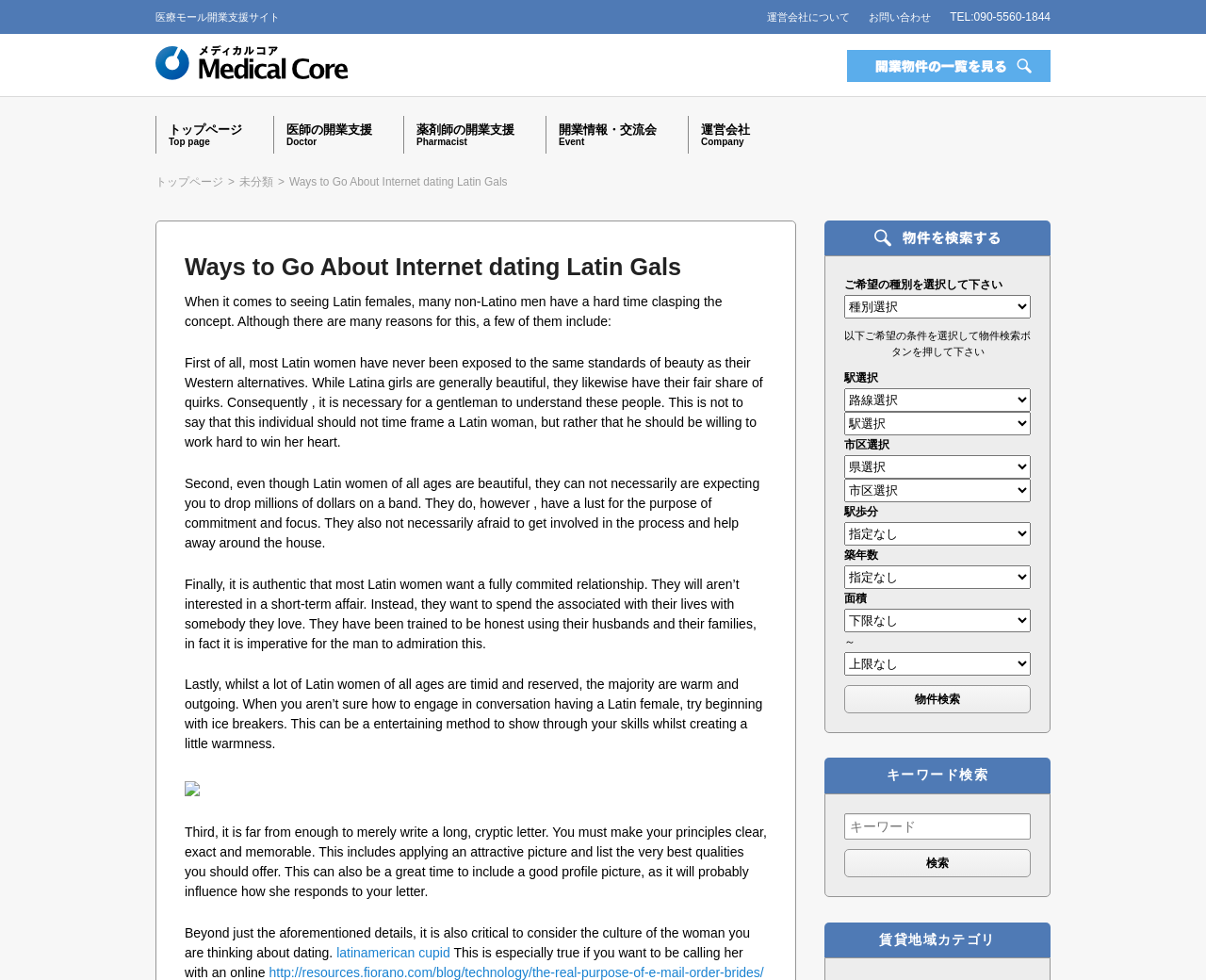Describe every aspect of the webpage comprehensively.

This webpage appears to be a Japanese website that provides information on medical mall opening support, with a mix of Japanese and English content. At the top, there is a header section with links to "運営会社について" (About the Operating Company), "お問い合わせ" (Contact Us), and a phone number "TEL:090-5560-1844". 

Below the header, there is a main content section with a heading that reads "Ways to Go About Internet dating Latin Gals". This section contains a series of paragraphs discussing tips for dating Latin women, including understanding their cultural background, being committed, and being honest. The text is written in English, but there are some Japanese characters scattered throughout.

To the left of the main content section, there is a sidebar with links to various categories, including "トップページ" (Top Page), "医師の開業支援" (Doctor's Opening Support), "薬剤師の開業支援" (Pharmacist's Opening Support), and "運営会社" (Operating Company).

Further down the page, there is a section with a heading "物件検索" (Property Search), which appears to be a search form for finding properties. The form includes dropdown menus for selecting station, city, and other criteria.

Finally, there is a section with a heading "キーワード検索" (Keyword Search), which allows users to search for keywords. There is also a section with a heading "賃貸地域カテゴリ" (Rental Region Category), but it does not appear to have any content.

Throughout the page, there are several images, but they do not have descriptive text.